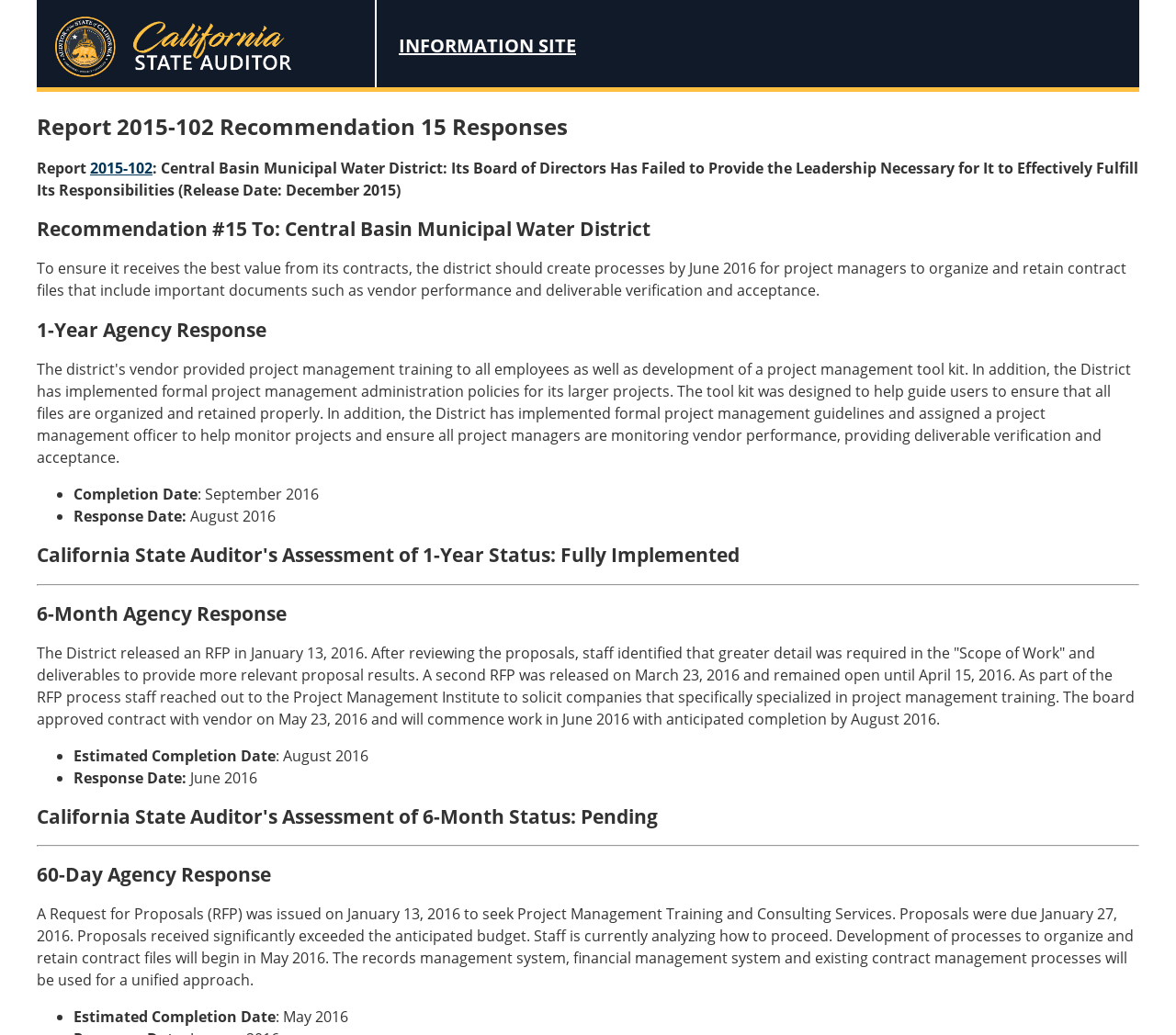Identify the coordinates of the bounding box for the element described below: "parent_node: Skip Navigation Links". Return the coordinates as four float numbers between 0 and 1: [left, top, right, bottom].

[0.047, 0.059, 0.252, 0.079]